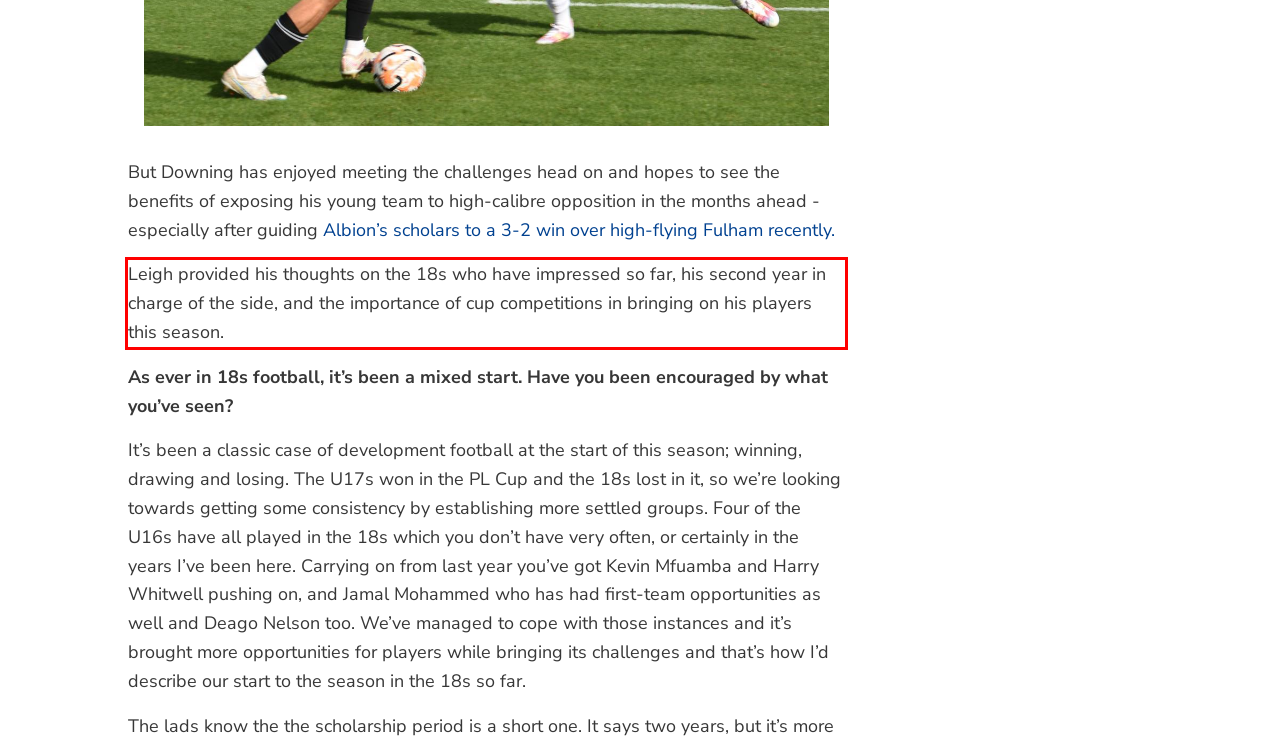Analyze the screenshot of the webpage and extract the text from the UI element that is inside the red bounding box.

Leigh provided his thoughts on the 18s who have impressed so far, his second year in charge of the side, and the importance of cup competitions in bringing on his players this season.